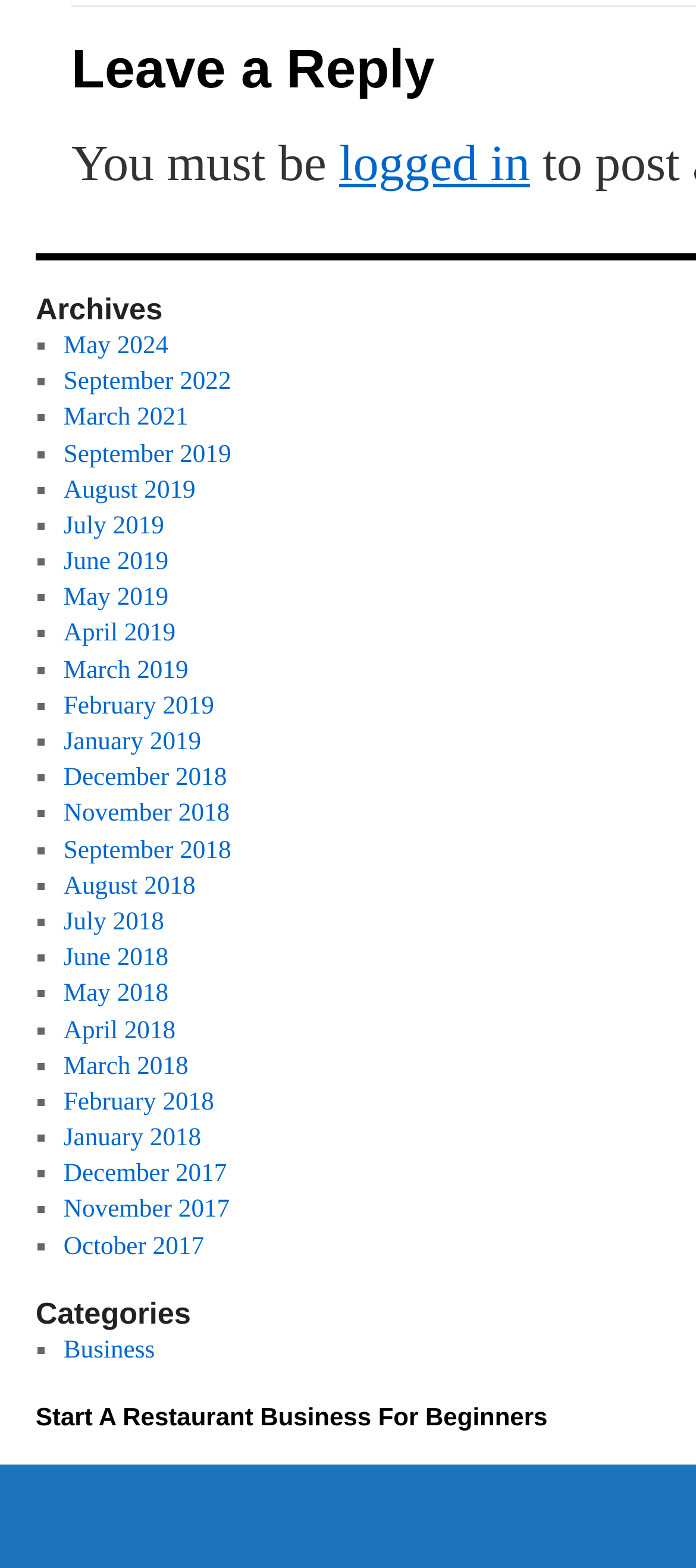Using the provided element description: "Business", identify the bounding box coordinates. The coordinates should be four floats between 0 and 1 in the order [left, top, right, bottom].

[0.091, 0.895, 0.223, 0.914]